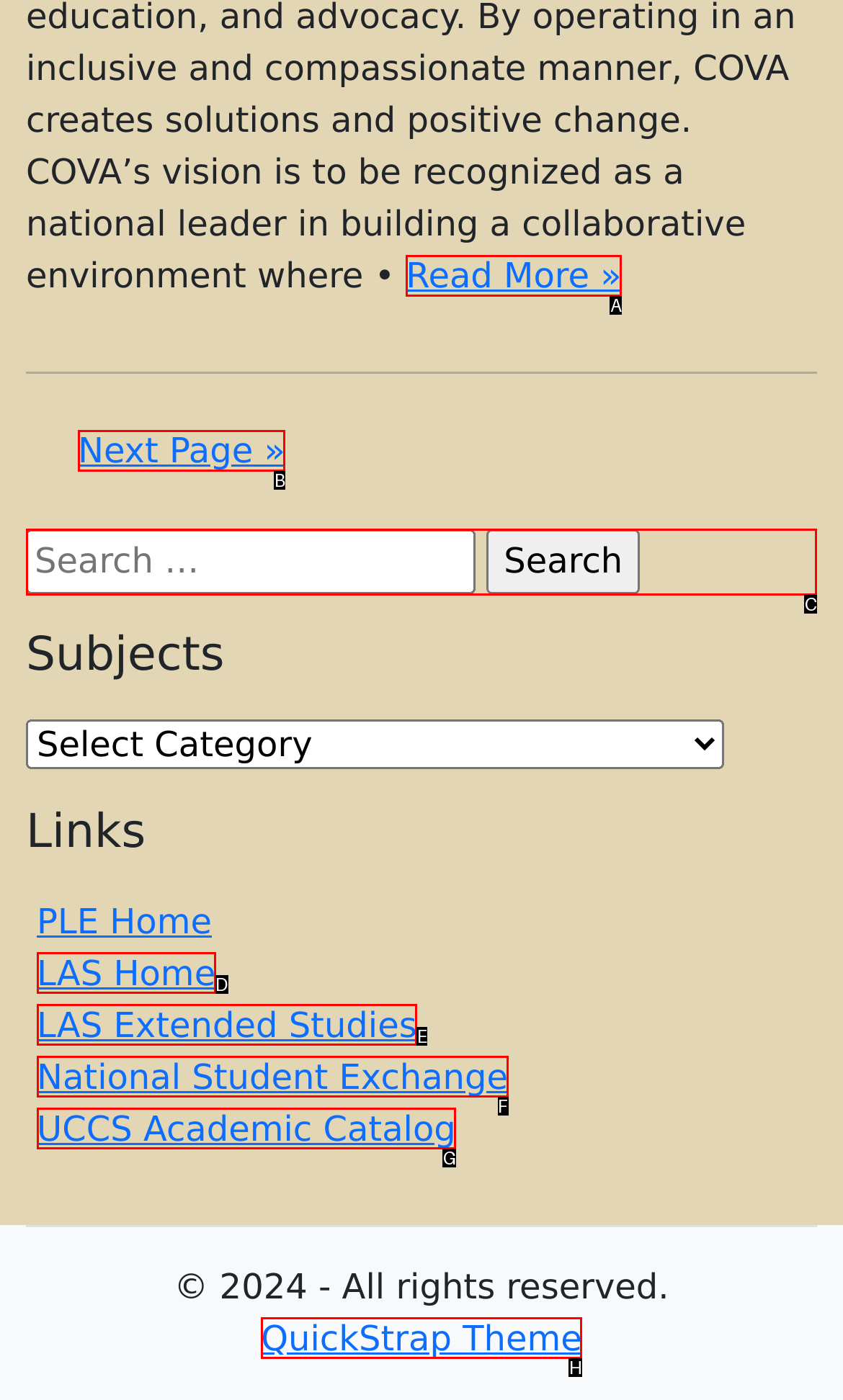Find the HTML element to click in order to complete this task: Search for something
Answer with the letter of the correct option.

C